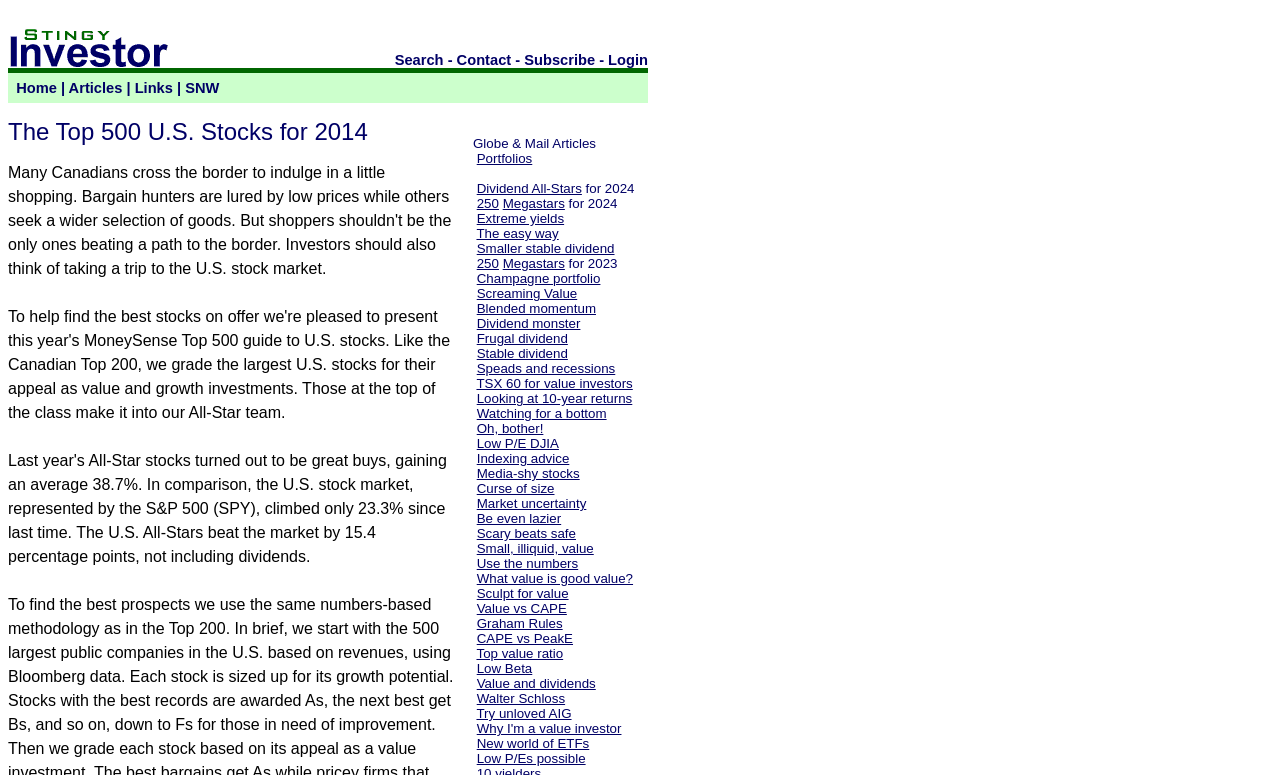What is the name of the website?
By examining the image, provide a one-word or phrase answer.

Stingy Investor